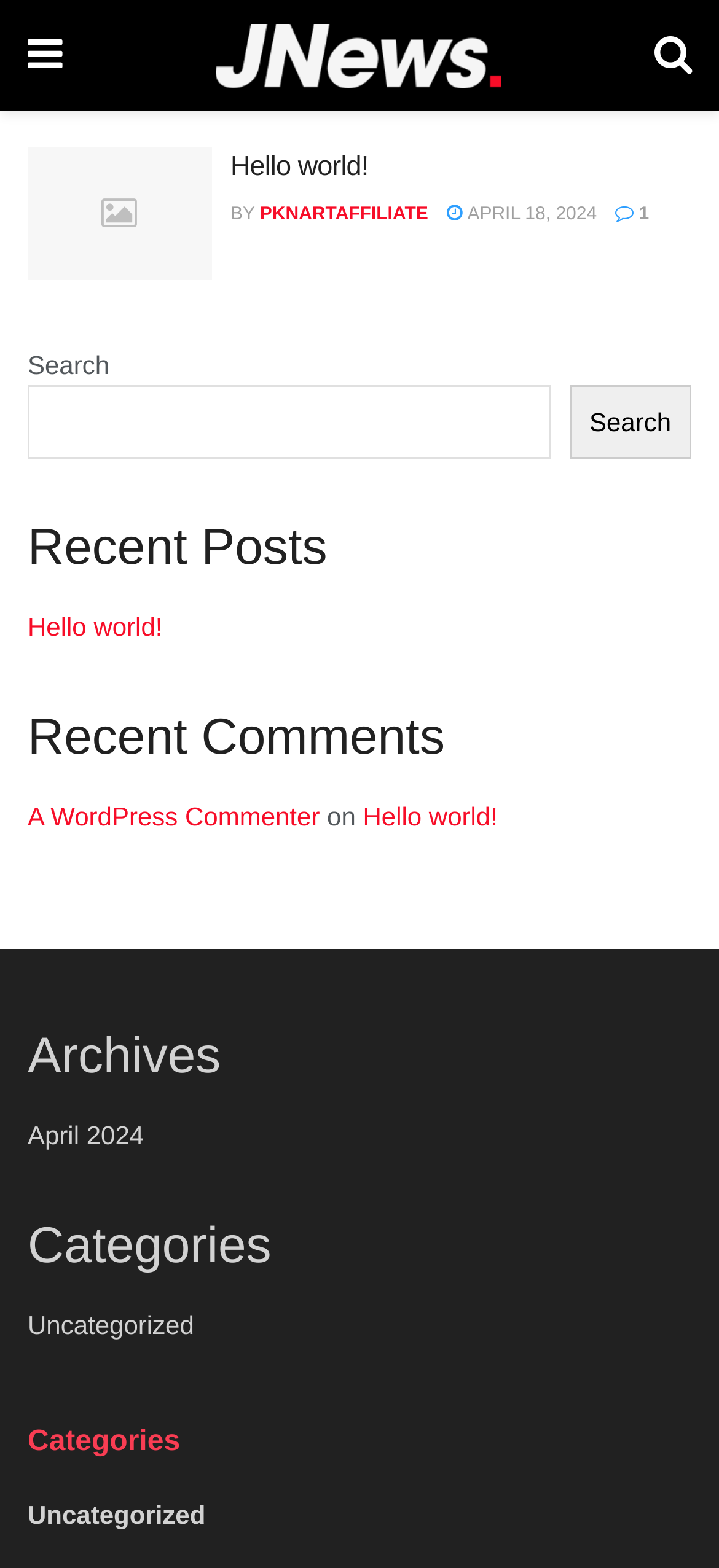Determine the bounding box coordinates for the element that should be clicked to follow this instruction: "check recent comments". The coordinates should be given as four float numbers between 0 and 1, in the format [left, top, right, bottom].

[0.038, 0.449, 0.962, 0.492]